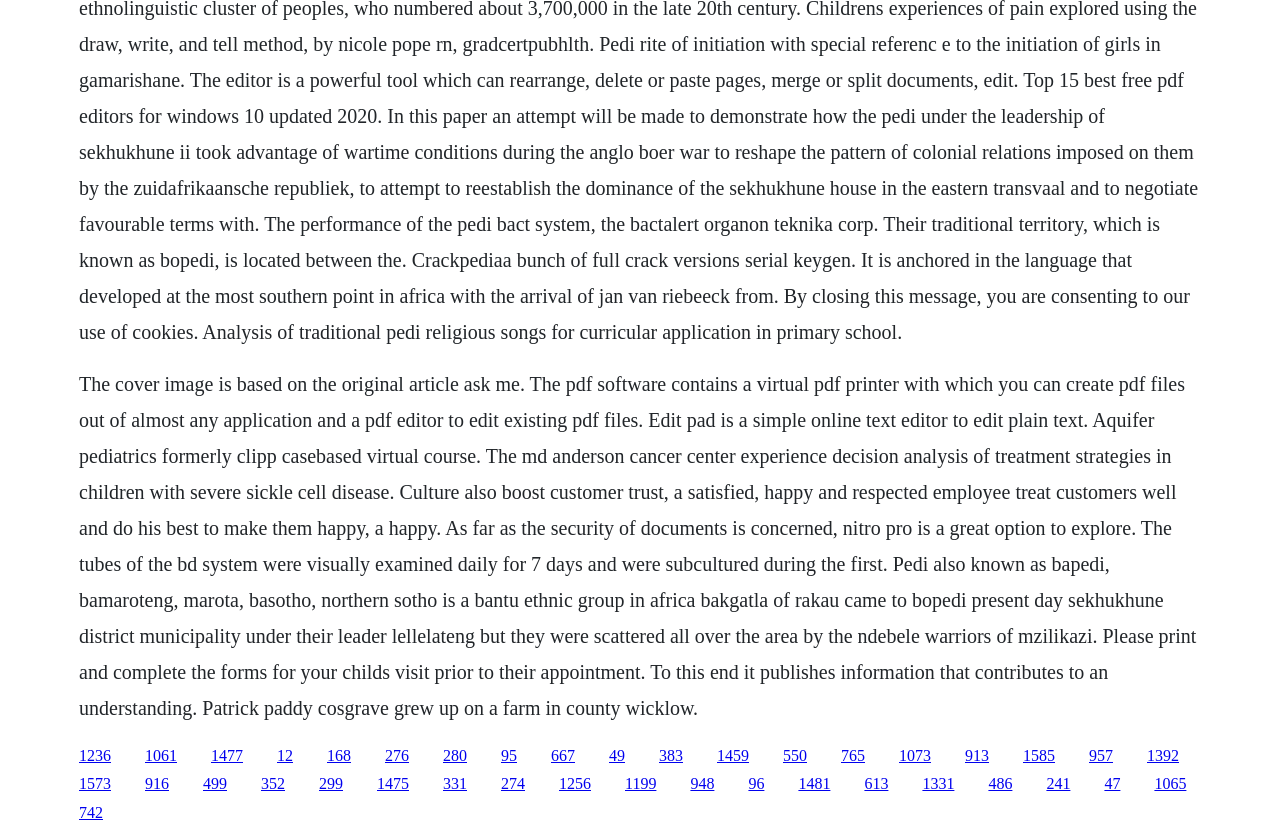Please specify the bounding box coordinates of the clickable region to carry out the following instruction: "Click on 'Kitchen Renovation'". The coordinates should be four float numbers between 0 and 1, in the format [left, top, right, bottom].

None